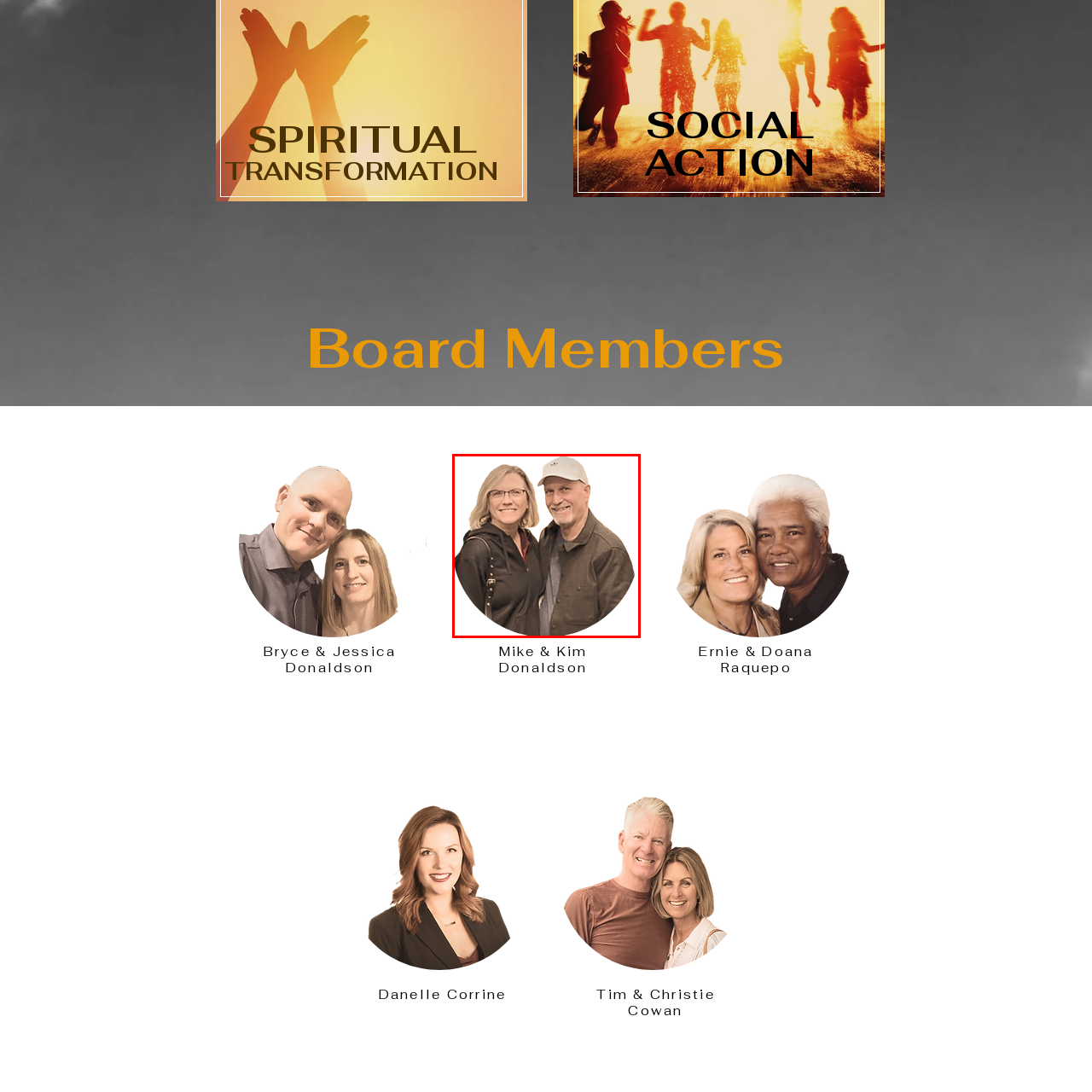Look at the image enclosed within the red outline and answer the question with a single word or phrase:
What is the attire of Kim?

Glasses and a cozy sweater